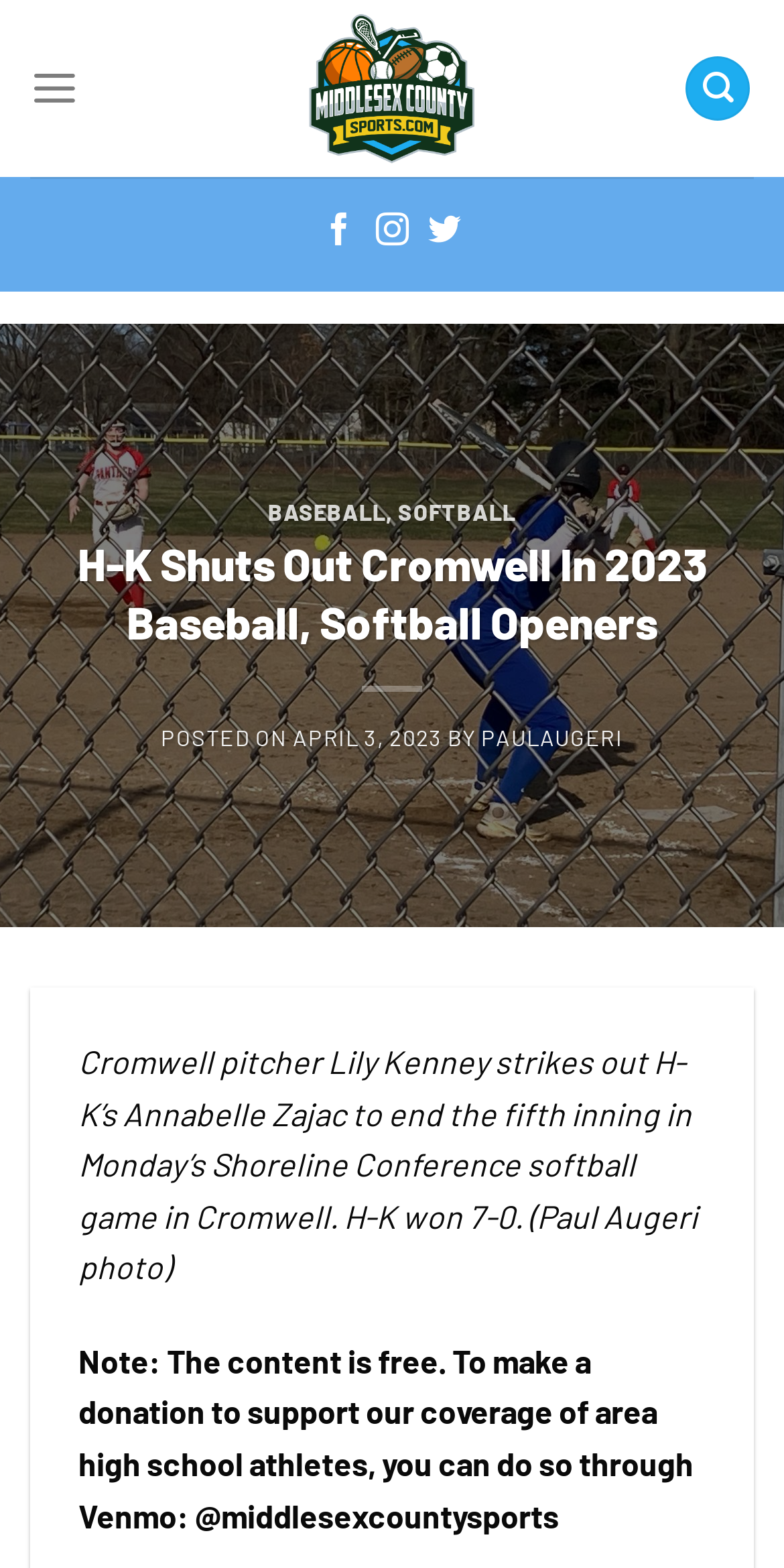Provide a thorough description of this webpage.

The webpage is about local sports coverage in Middlesex County, Connecticut. At the top, there is a logo and a link to "Middlesex County Sports | Local Connecticut Sports Coverage" on the left, and a search bar on the right. Below the logo, there is a menu link on the left and three social media links on the right.

The main content of the webpage is divided into two sections. The first section has a heading "BASEBALL, SOFTBALL" with two links underneath, one for baseball and one for softball. Below this heading, there is a larger heading "H-K Shuts Out Cromwell In 2023 Baseball, Softball Openers" which is the title of the article.

The article itself is about a baseball and softball game between H-K and Cromwell. There is a posting date "APRIL 3, 2023" and the author's name "PAULAUGERI" below the title. The article has a photo of a softball game with a caption describing the scene. At the bottom of the page, there is a note about the content being free and an option to make a donation to support the coverage of local high school athletes.